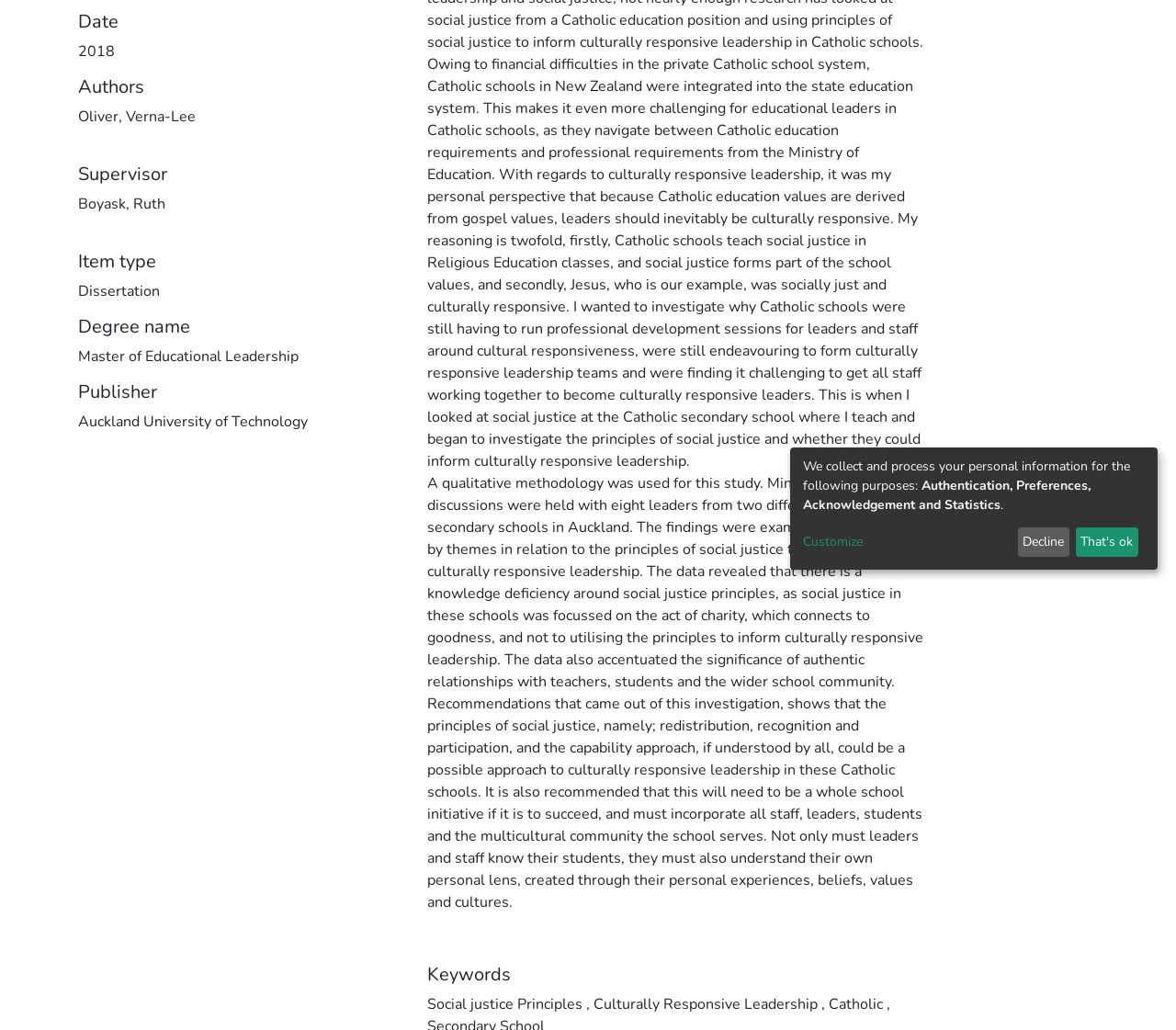Bounding box coordinates are given in the format (top-left x, top-left y, bottom-right x, bottom-right y). All values should be floating point numbers between 0 and 1. Provide the bounding box coordinate for the UI element described as: Send Feedback

[0.46, 0.532, 0.54, 0.55]